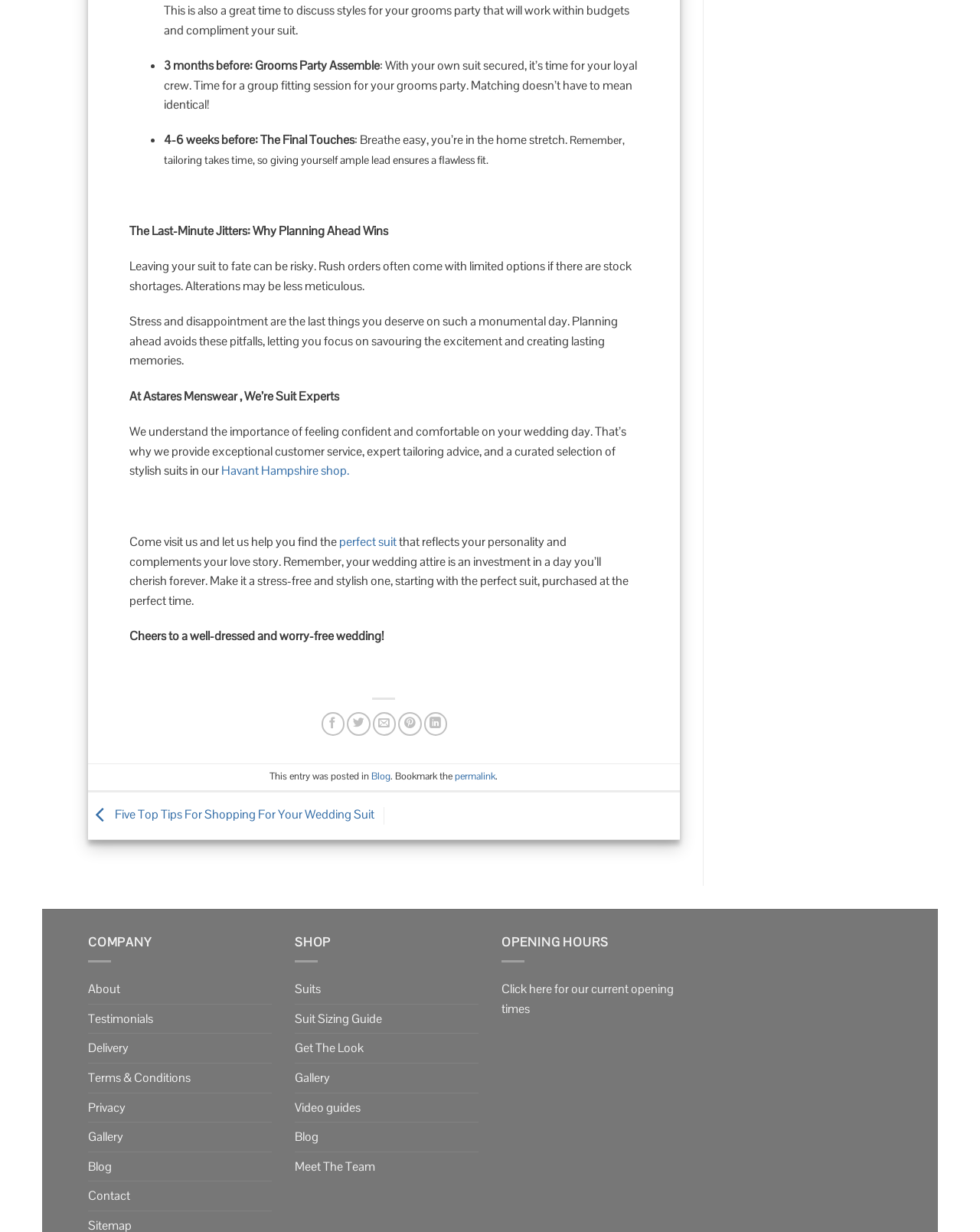Based on what you see in the screenshot, provide a thorough answer to this question: How many main categories are in the footer?

There are three main categories in the footer, including COMPANY, SHOP, and OPENING HOURS, which provide links to different sections of the website.